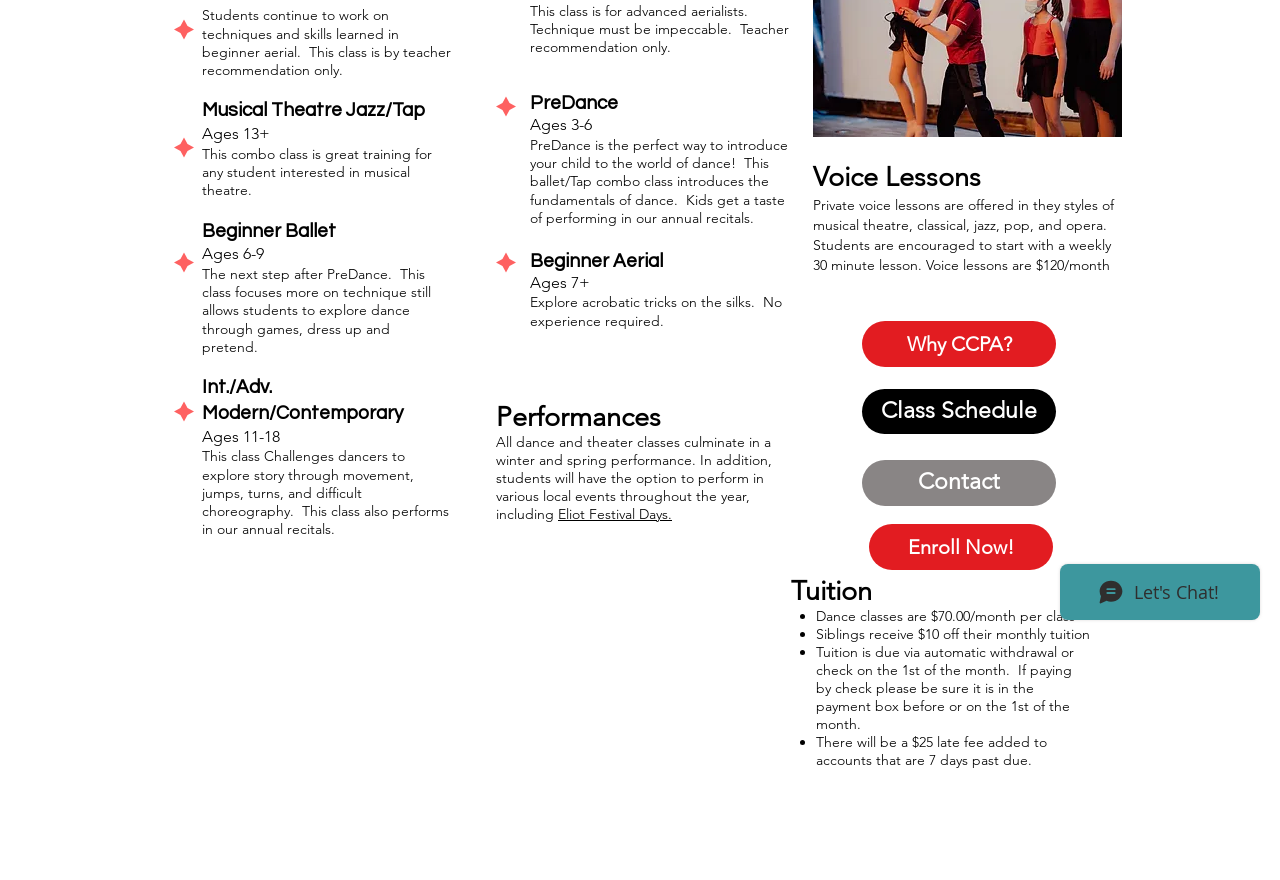Given the element description Contact, predict the bounding box coordinates for the UI element in the webpage screenshot. The format should be (top-left x, top-left y, bottom-right x, bottom-right y), and the values should be between 0 and 1.

[0.673, 0.522, 0.825, 0.574]